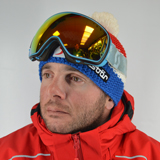Detail the scene shown in the image extensively.

This image features a ski instructor named Ivan Bariakov, who is wearing a bright red jacket and a colorful beanie. The beanie has a blue color with white and red accents, and it features a pompom on top, lending a playful touch to his ski gear. He has ski goggles placed over his eyes, reflecting a warm interior setting, possibly from a ski lodge. Ivan's expression appears focused as he prepares for a day of skiing, showcasing his dedication to the sport. He has a wealth of experience, having worked in the skiing industry since 2010, and is skilled in teaching both skiing and snowboarding.